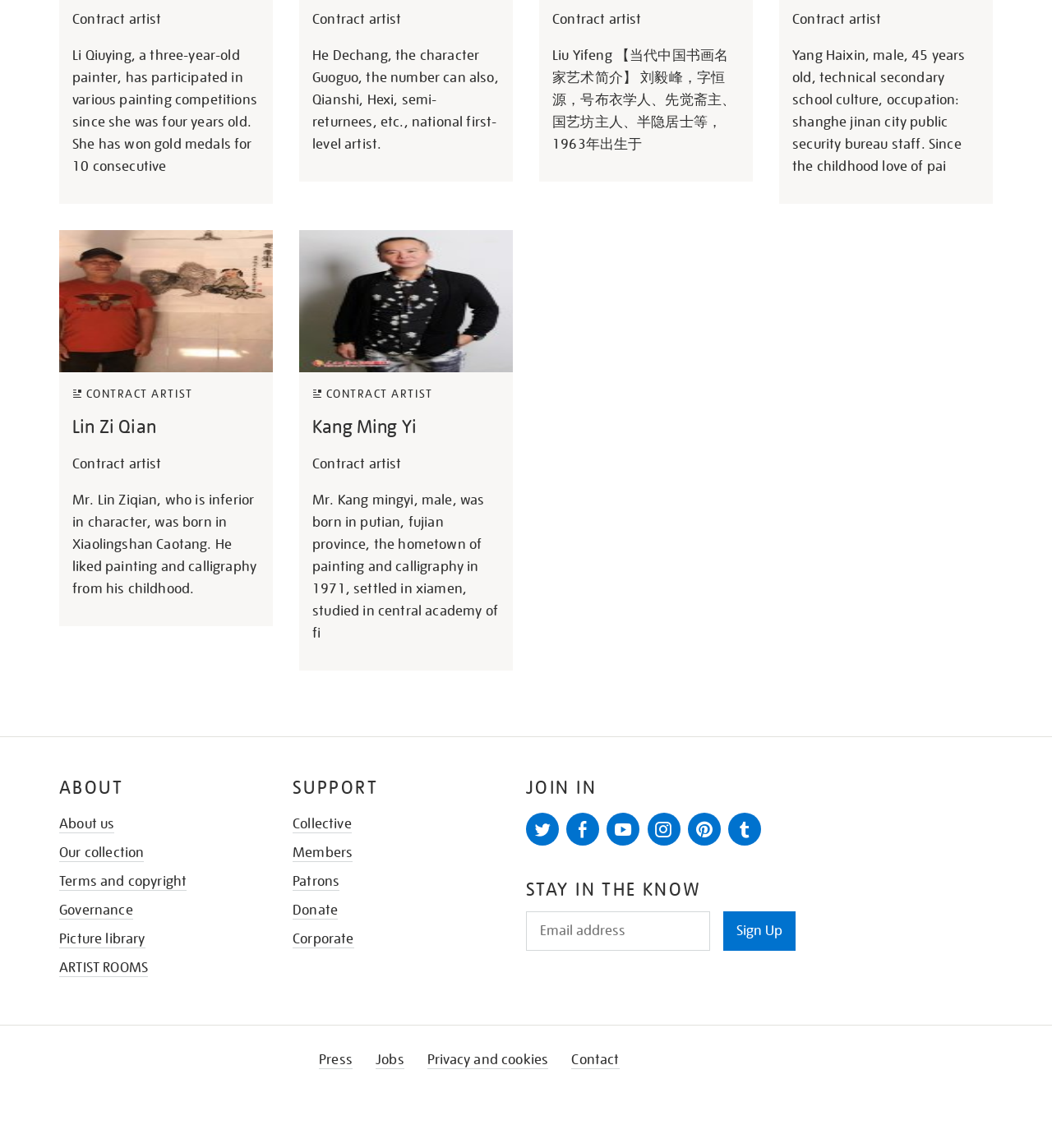Respond with a single word or phrase to the following question: What is the name of the artist who is inferior in character?

Lin Ziqian